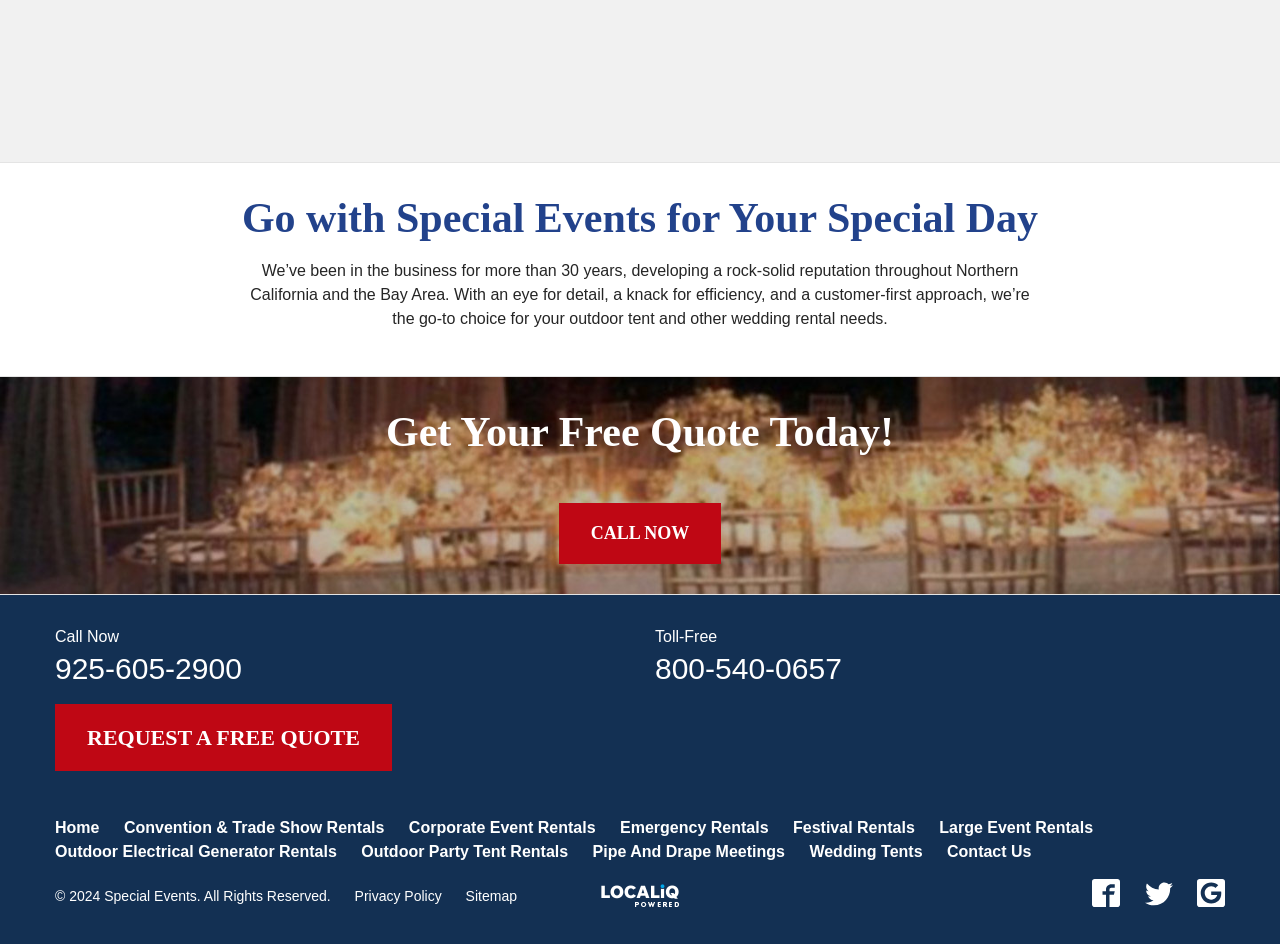Identify the bounding box coordinates necessary to click and complete the given instruction: "Visit the home page".

[0.043, 0.864, 0.078, 0.889]